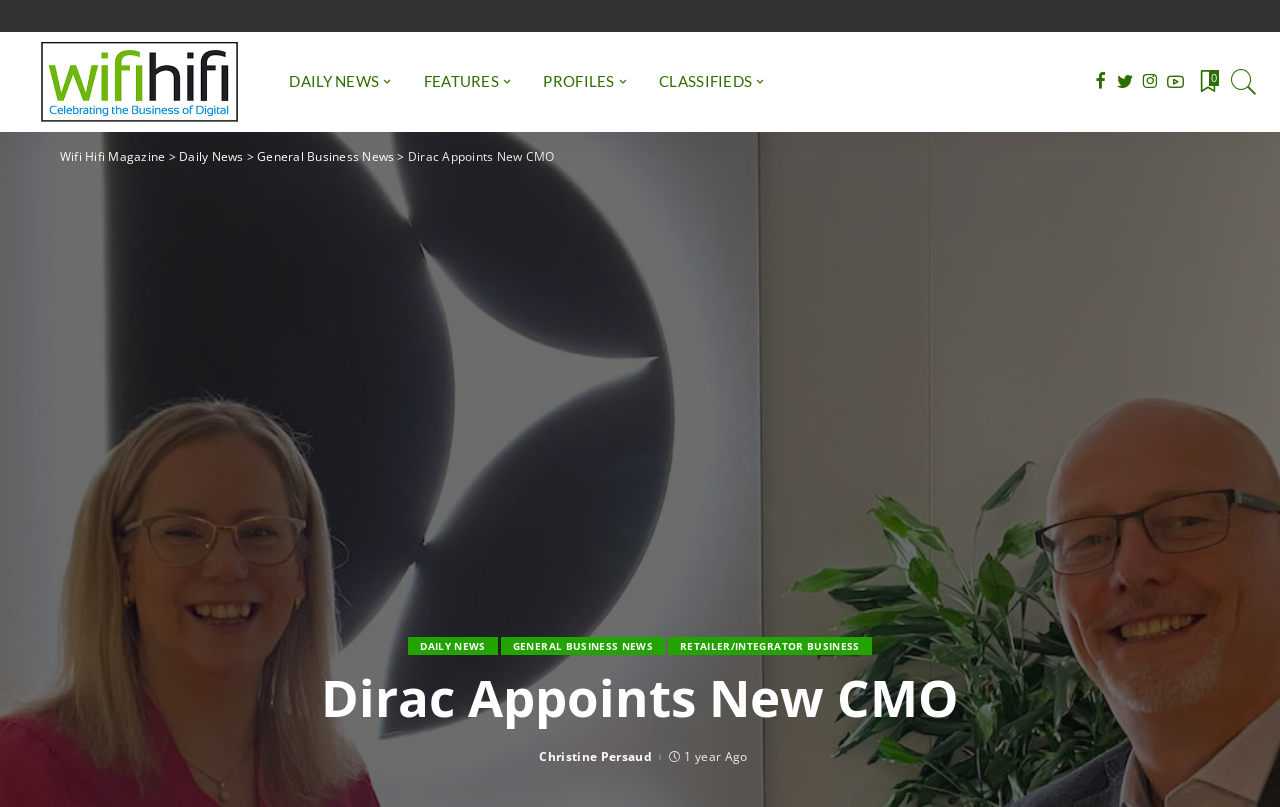Detail the features and information presented on the webpage.

The webpage is about Dirac announcing the expansion of its senior leadership team with the appointment of Emelie Gessner Gozzi as Chief Marketing Officer (CMO). 

At the top left corner, there is a link to "Wifi Hifi Magazine" accompanied by an image with the same name. To the right of this link, there is a main navigation menu with links to "DAILY NEWS", "FEATURES", "PROFILES", and "CLASSIFIEDS". 

Below the navigation menu, there are several links and icons, including "b", "d", "4", and a few others. 

On the right side of the page, there is a section with links to "Wifi Hifi Magazine", "Daily News", and "General Business News". Below this section, there is a heading that reads "Dirac Appoints New CMO". 

Further down the page, there are links to "DAILY NEWS", "GENERAL BUSINESS NEWS", and "RETAILER/INTEGRATOR BUSINESS". 

At the bottom of the page, there is a section with information about the article, including the author "Christine Persaud" and the date "2023-02-20T06:25:00-05:00", which is approximately 1 year ago.